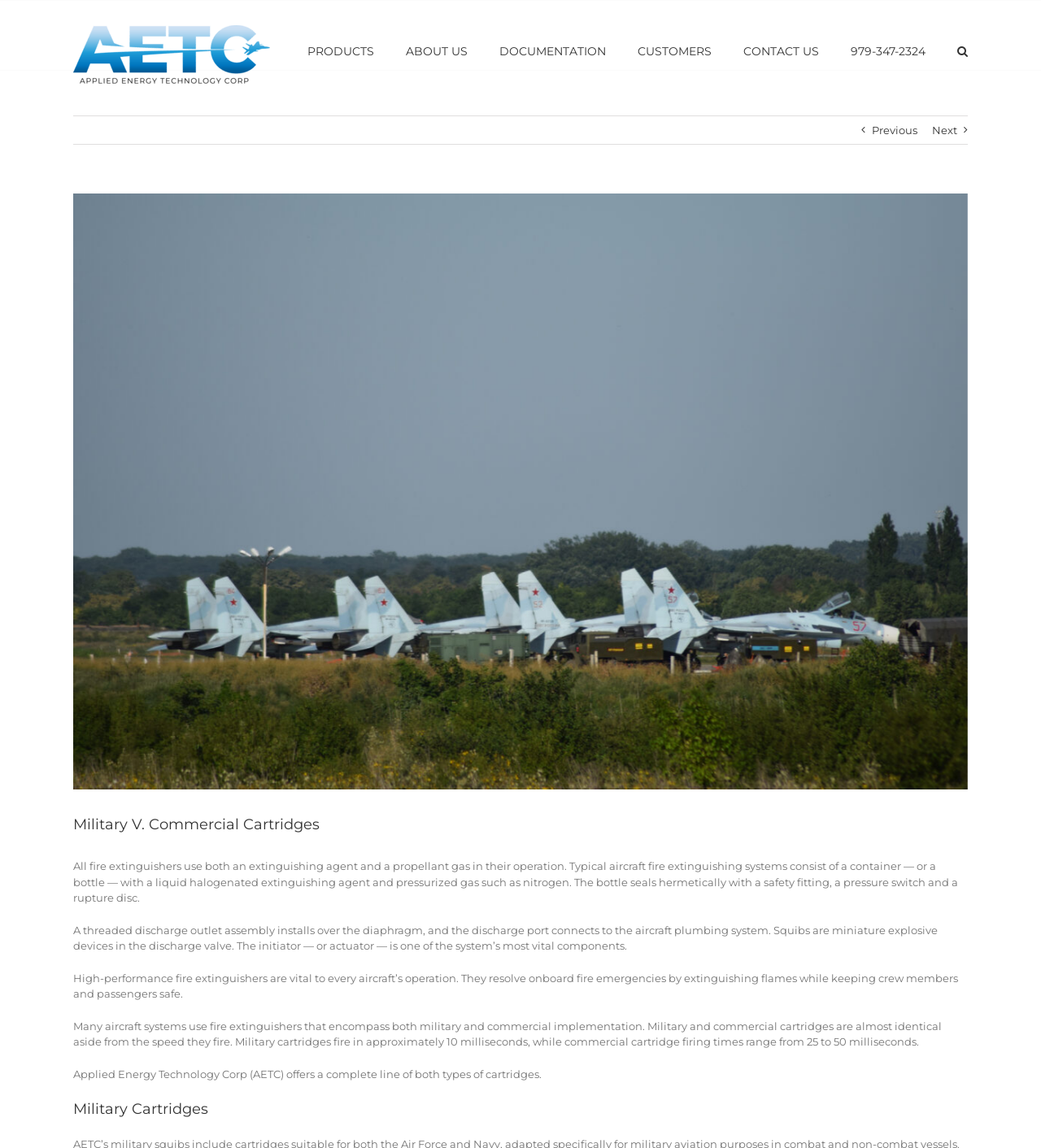Identify the bounding box for the described UI element. Provide the coordinates in (top-left x, top-left y, bottom-right x, bottom-right y) format with values ranging from 0 to 1: Go to Top

[0.904, 0.882, 0.941, 0.907]